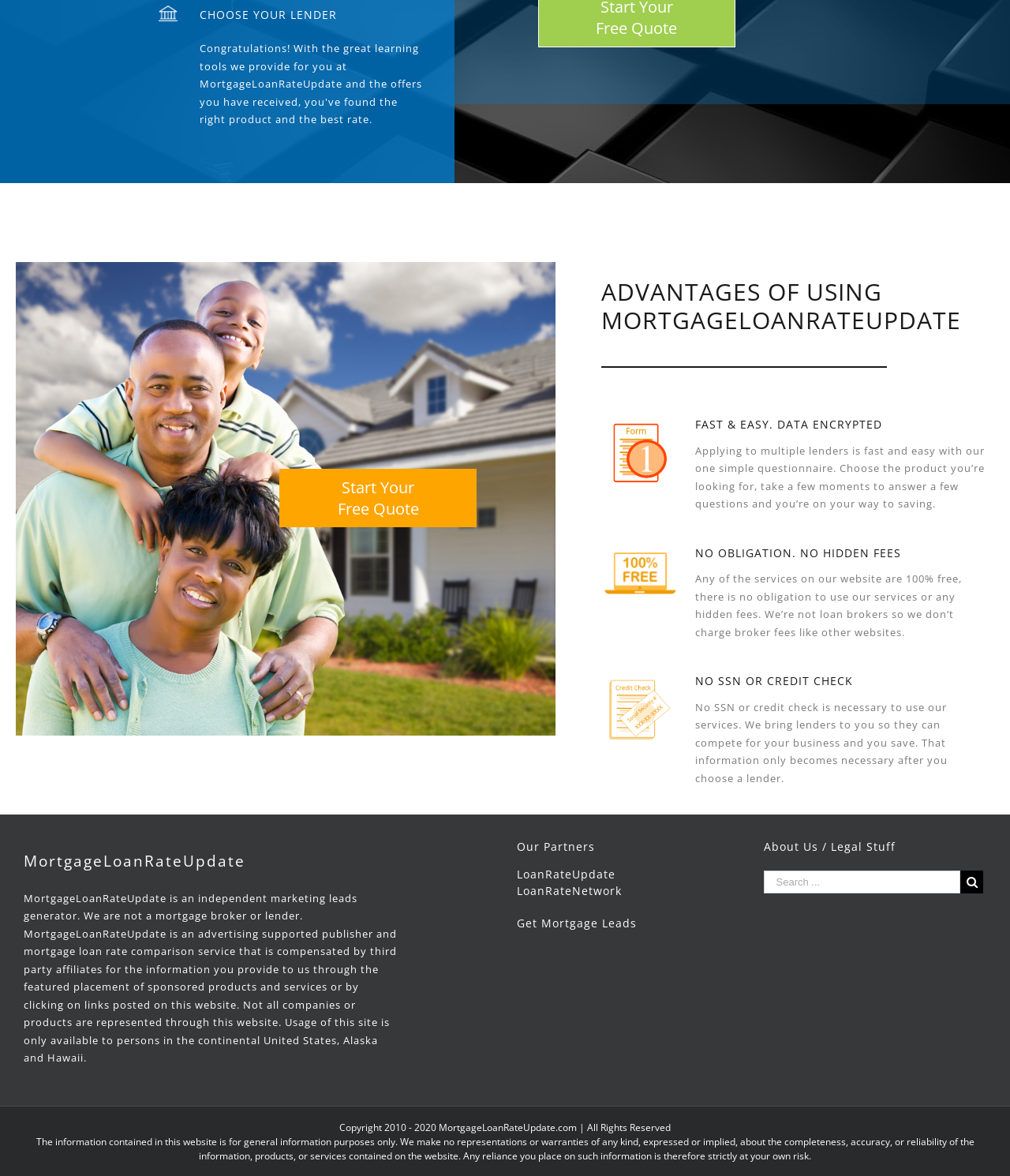Carefully examine the image and provide an in-depth answer to the question: What is the name of the website?

The website's name is mentioned in the footer section, which states 'Copyright 2010 - 2020 MortgageLoanRateUpdate.com | All Rights Reserved'.